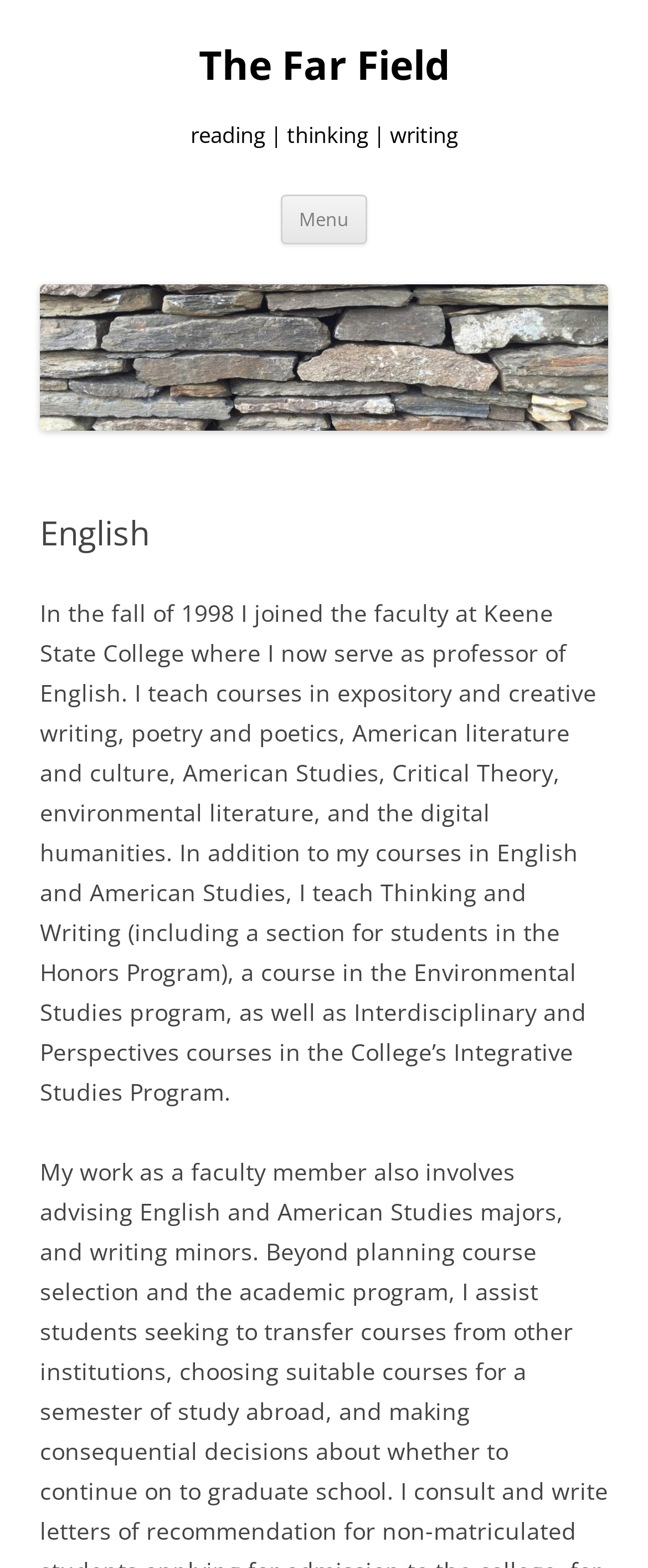Locate the UI element described by Menu and provide its bounding box coordinates. Use the format (top-left x, top-left y, bottom-right x, bottom-right y) with all values as floating point numbers between 0 and 1.

[0.433, 0.124, 0.567, 0.155]